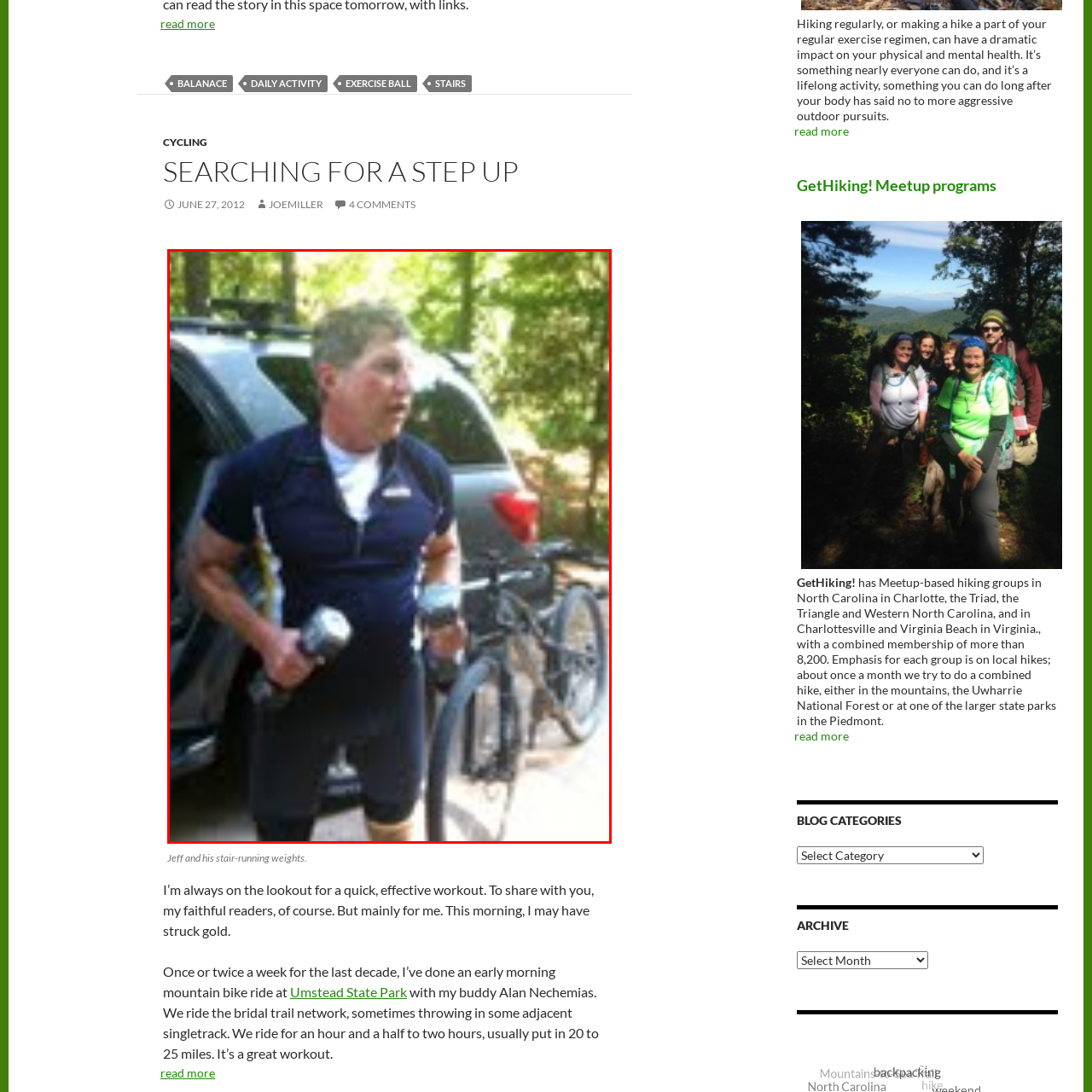Look at the image inside the red box and answer the question with a single word or phrase:
What is the likely location of the scene?

Outdoor setting